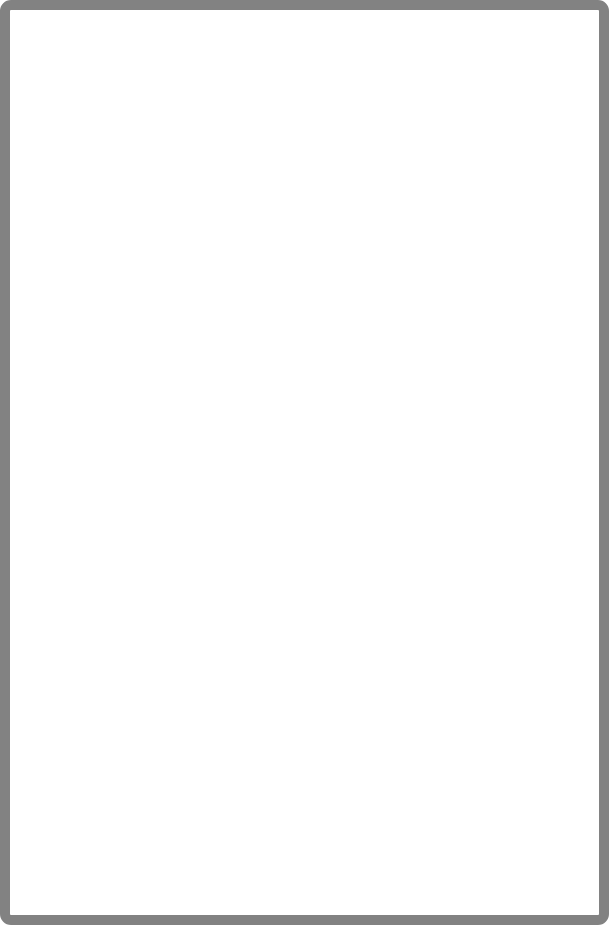Present a detailed portrayal of the image.

The image displayed appears to be associated with the theme of contribution or involvement, likely linked to a call to action inviting viewers to engage or become contributors. The context suggests a focus on community participation or support, which is visually represented in the image. The layout emphasizes this message, providing a compelling reason for audiences to connect with the cause or initiative presented.